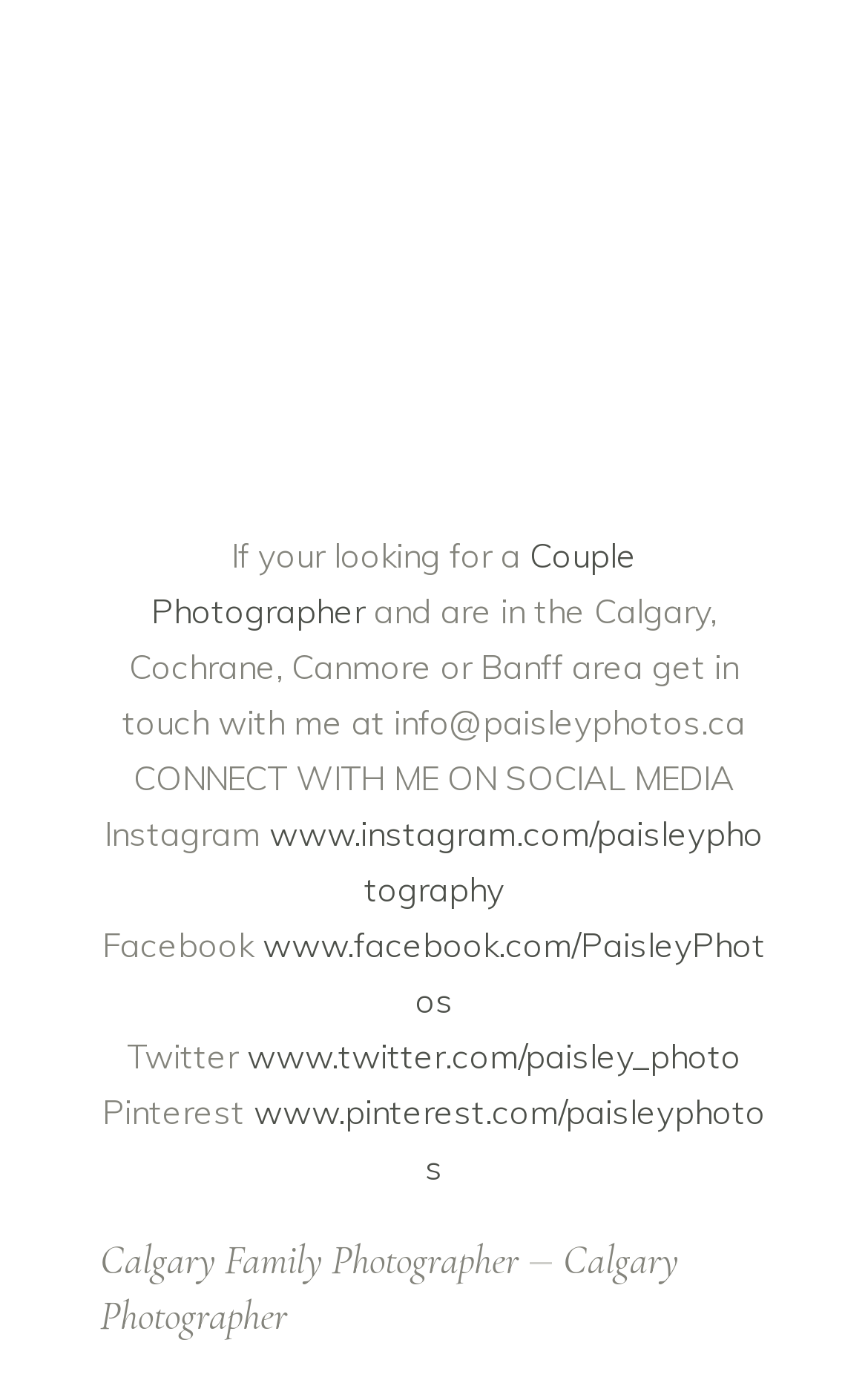Respond to the question below with a single word or phrase:
What type of photographer is this?

Couple Photographer